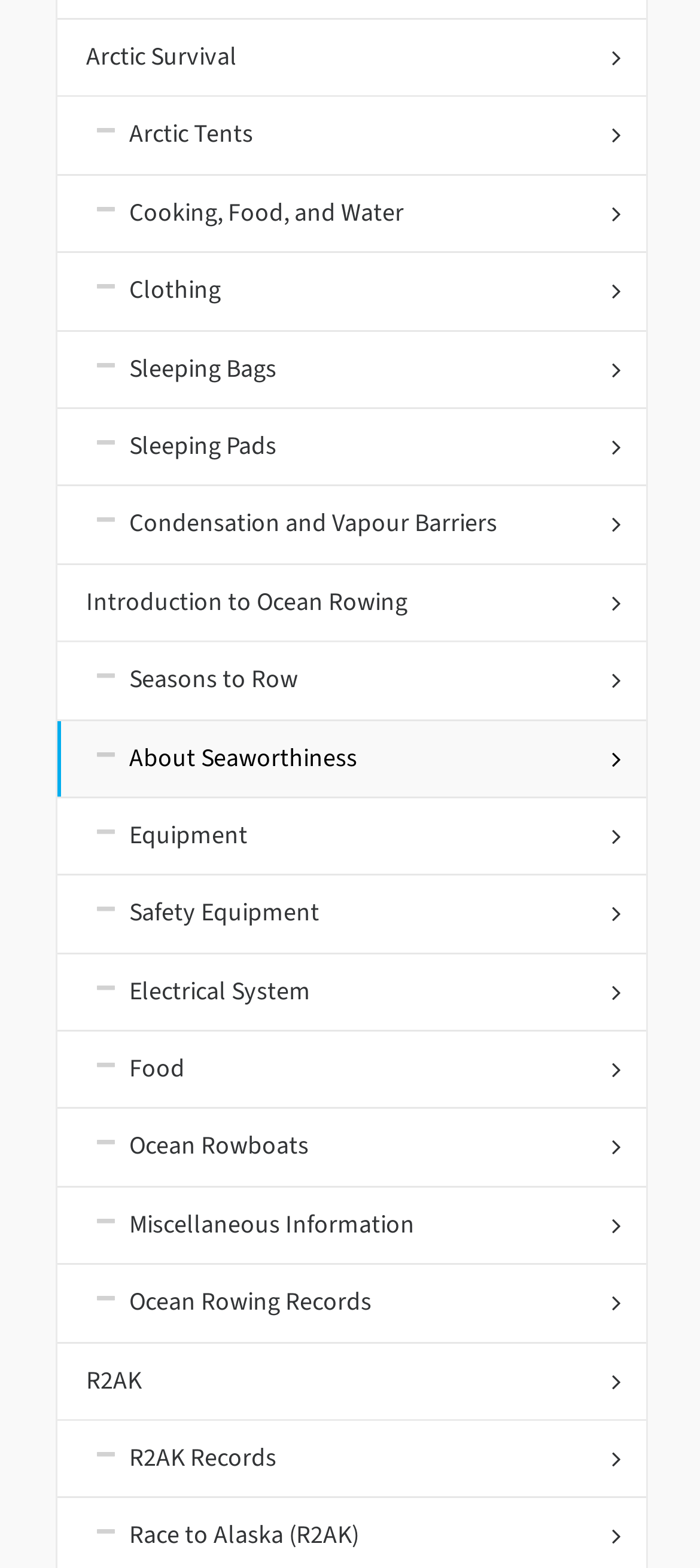Respond with a single word or short phrase to the following question: 
What is the first topic related to Arctic Survival?

Arctic Tents